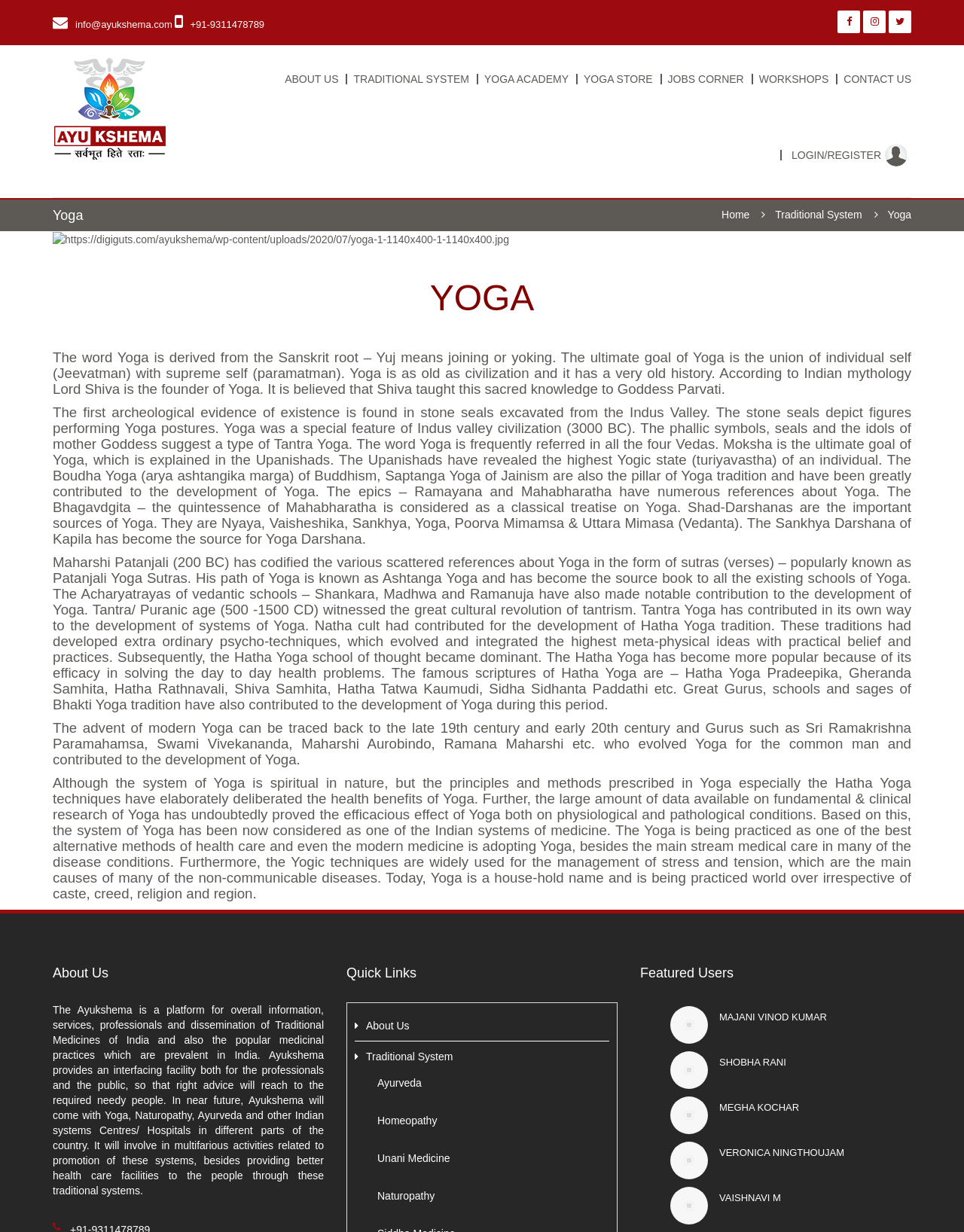Please identify the bounding box coordinates of the element's region that should be clicked to execute the following instruction: "click the ABOUT US link". The bounding box coordinates must be four float numbers between 0 and 1, i.e., [left, top, right, bottom].

[0.295, 0.058, 0.351, 0.07]